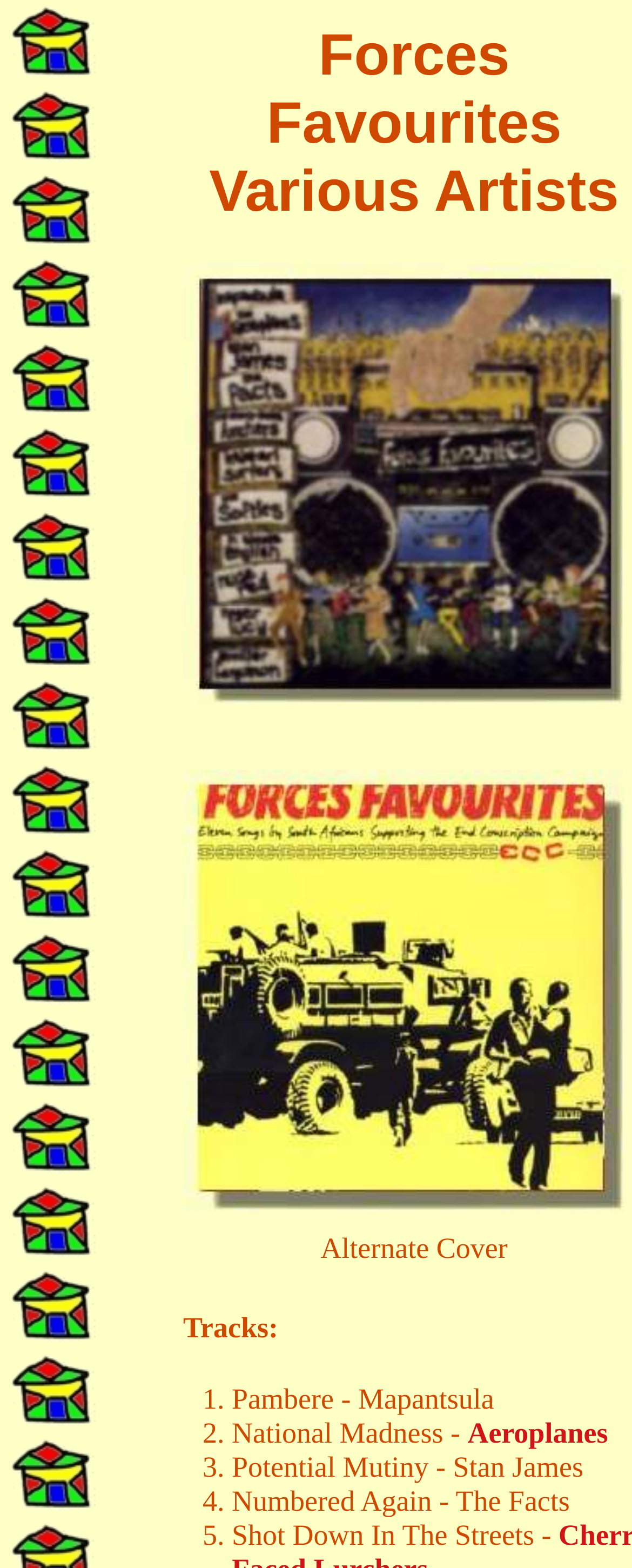Examine the image carefully and respond to the question with a detailed answer: 
What is the title of the first track?

I looked at the first list marker (1.) and the corresponding static text, which shows the title of the first track as 'Pambere - Mapantsula'.